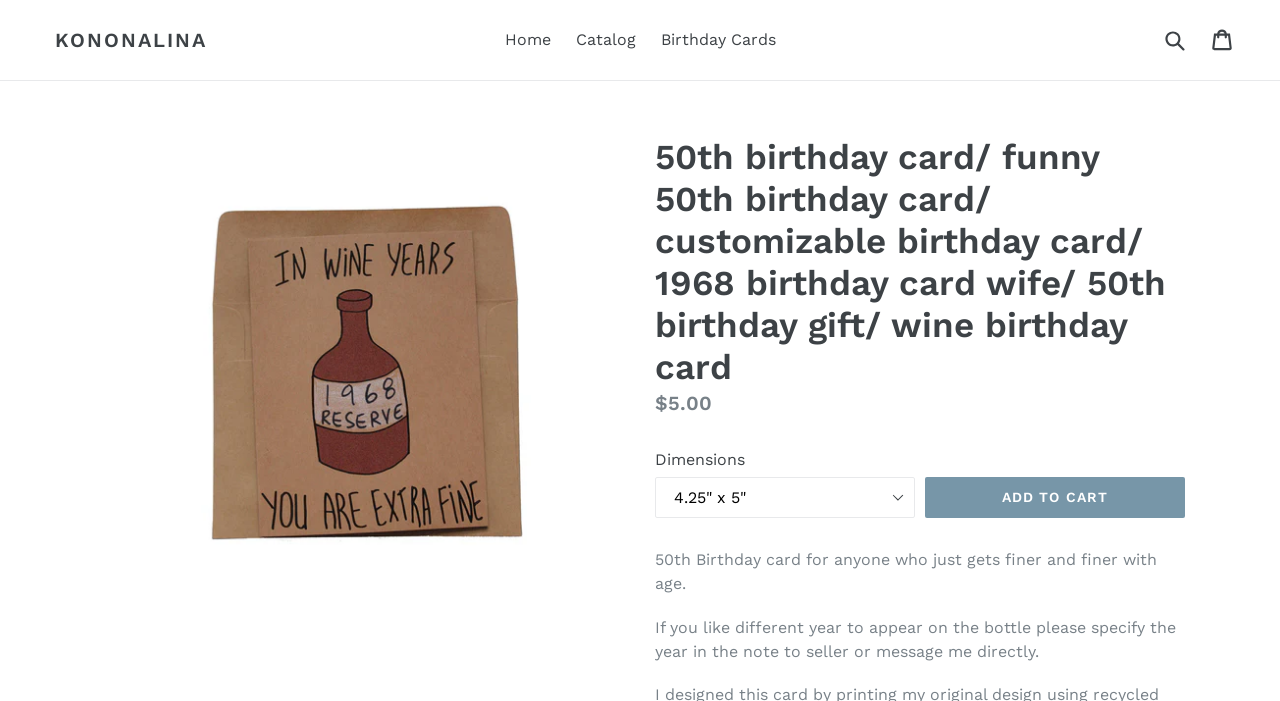Reply to the question with a single word or phrase:
What is the call-to-action button?

ADD TO CART